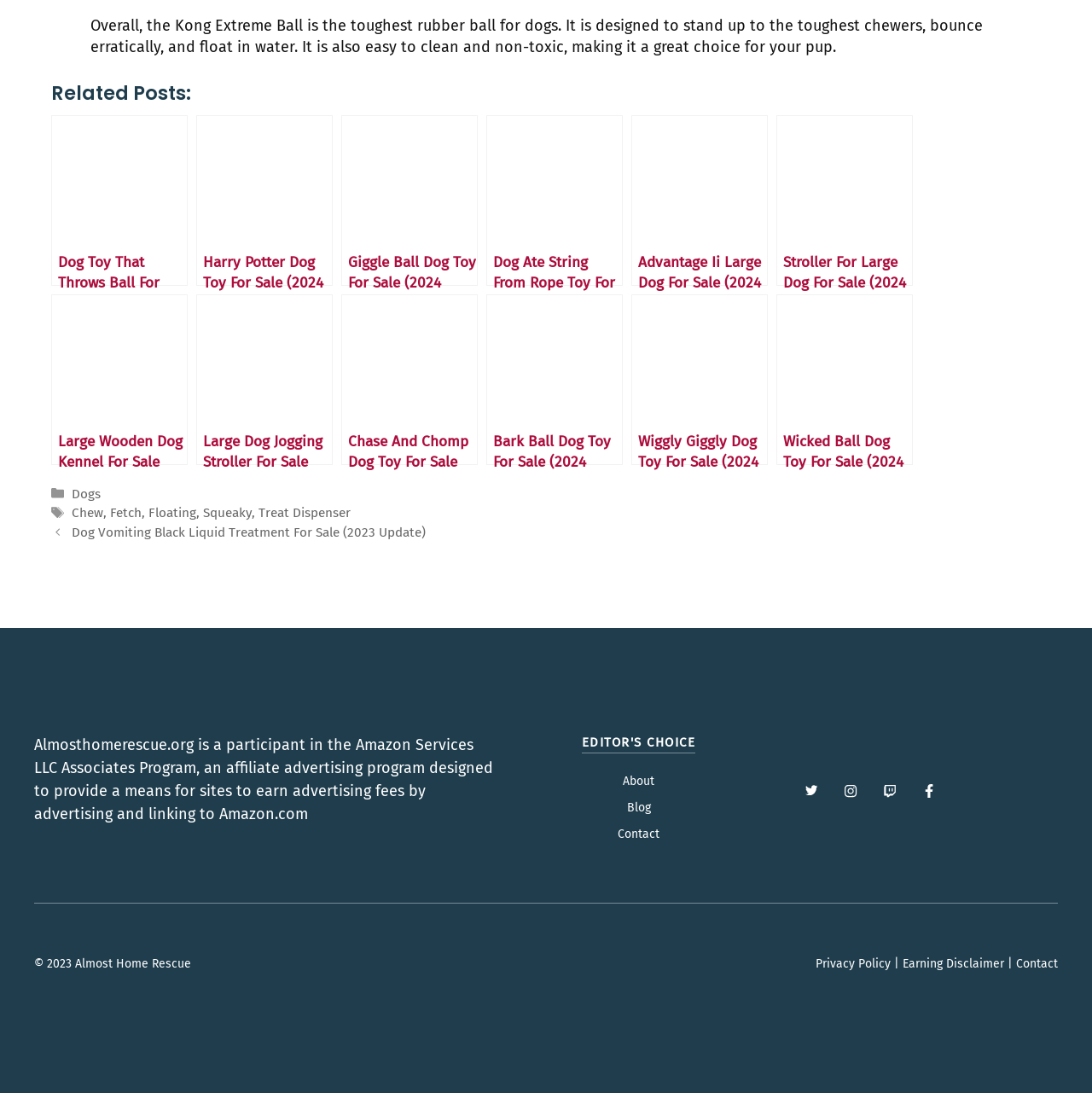Locate the bounding box coordinates of the clickable element to fulfill the following instruction: "Share via Email". Provide the coordinates as four float numbers between 0 and 1 in the format [left, top, right, bottom].

None